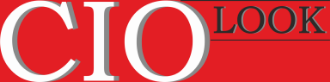Provide a thorough description of what you see in the image.

The image features the logo of "CIO Look," prominently displayed in a bold and modern font. The logo blends striking typography with a vibrant red background, showcasing the text "CIO" in a large, white typeface, while "LOOK" appears in a contrasting dark gray, elegantly positioned to the right. This logo represents a global business magazine platform, known for its honest and genuine insights into the perspectives of successful entrepreneurs, business owners, and innovators across various industries. "CIO Look" aims to highlight impactful narratives and drive conversations in the business world.